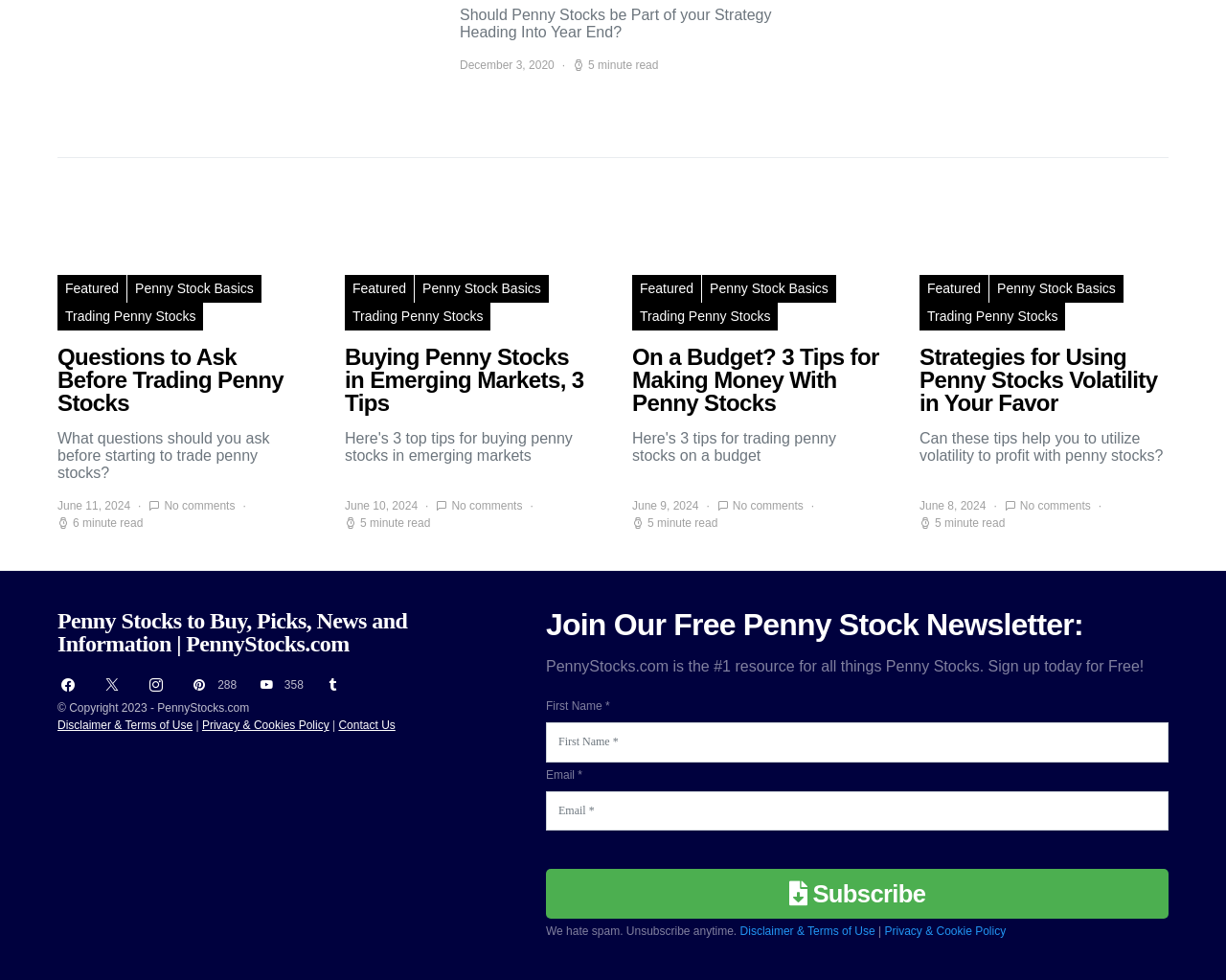Given the element description: "Log in", predict the bounding box coordinates of the UI element it refers to, using four float numbers between 0 and 1, i.e., [left, top, right, bottom].

None